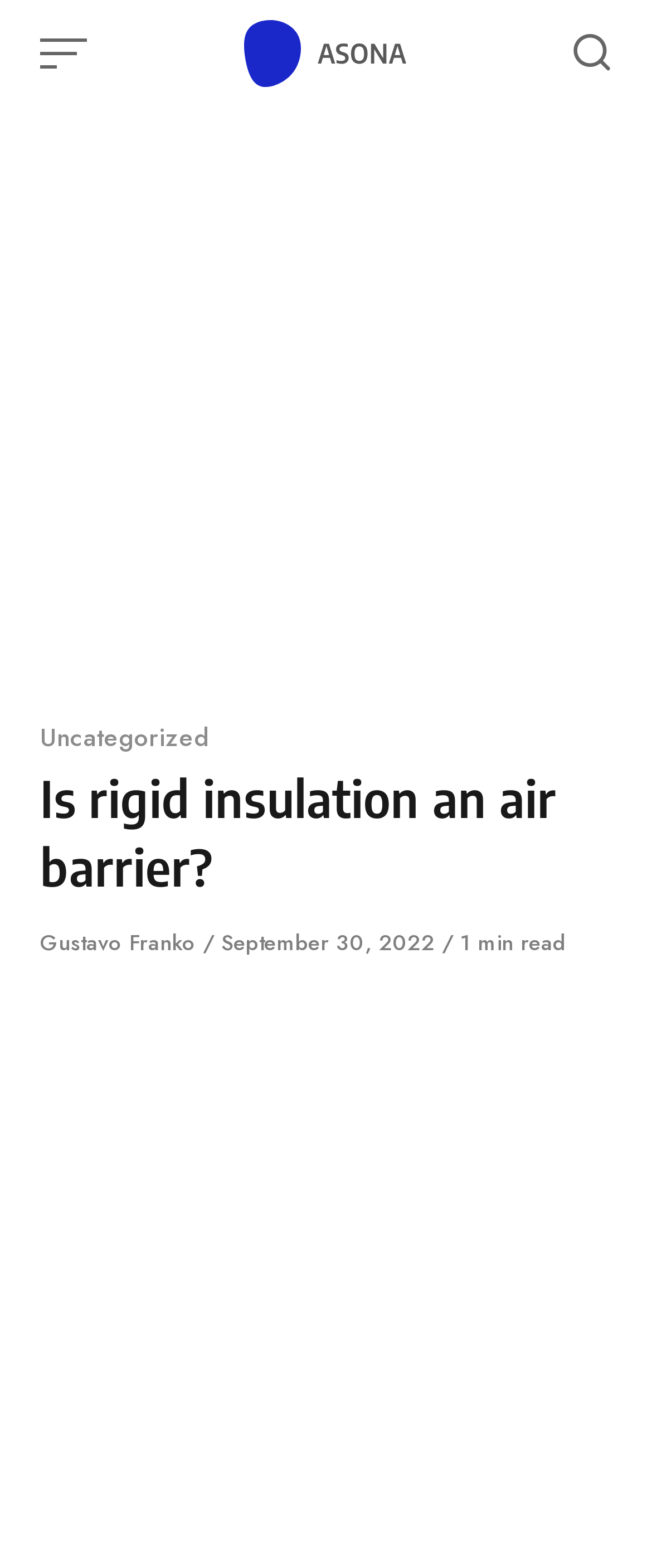Determine the bounding box coordinates of the clickable element to achieve the following action: 'View Gustavo Franko's profile'. Provide the coordinates as four float values between 0 and 1, formatted as [left, top, right, bottom].

[0.062, 0.591, 0.311, 0.611]